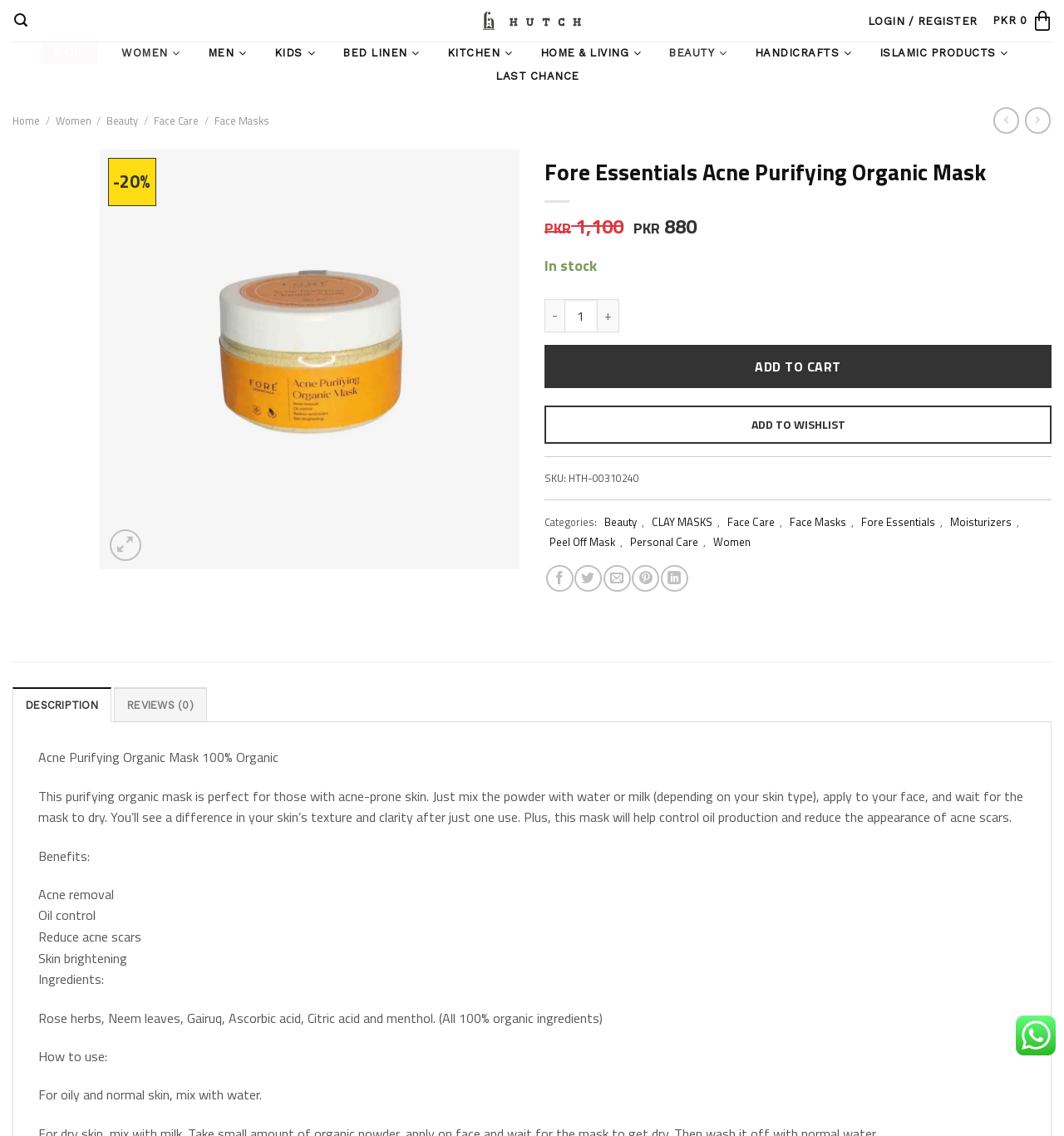What is the purpose of the product?
Please answer the question with a single word or phrase, referencing the image.

Acne removal